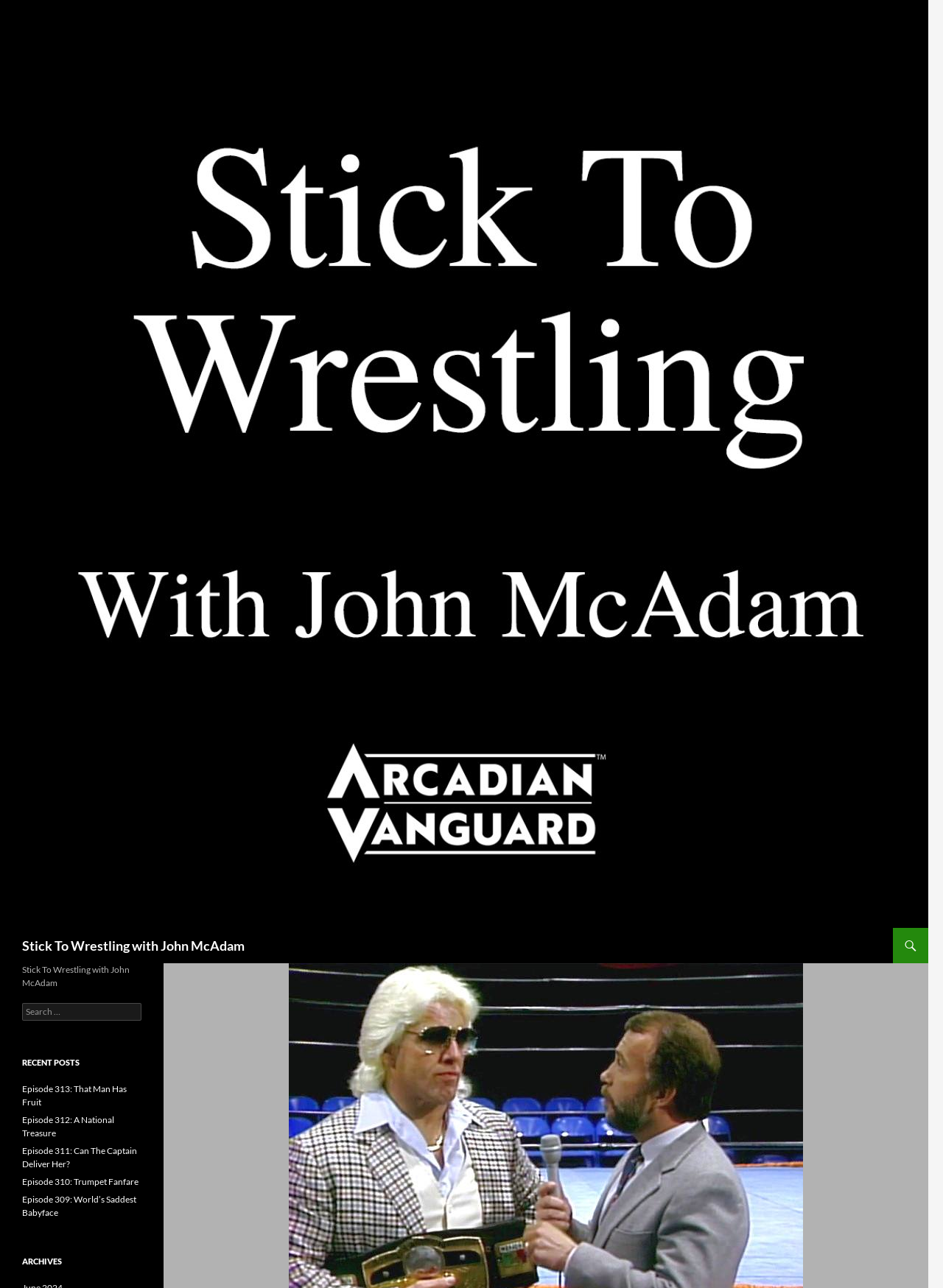Generate a detailed explanation of the webpage's features and information.

The webpage appears to be a podcast episode page, specifically "Episode 13: Magnum T.A. Gracelessly Mishandling Being Given An Unwanted Gift - Stick To Wrestling with John McAdam". 

At the top, there is a large image with the title "Stick To Wrestling with John McAdam" and a link with the same text. Below the image, there is a heading with the same title, followed by another link with the same text. 

To the right of the image, there is a search bar with a link labeled "Search" and a "SKIP TO CONTENT" link. 

Below the search bar, there is a section with a heading "RECENT POSTS" that lists five podcast episode links, including "Episode 313: That Man Has Fruit", "Episode 312: A National Treasure", and others. 

Further down, there is a section with a heading "ARCHIVES".